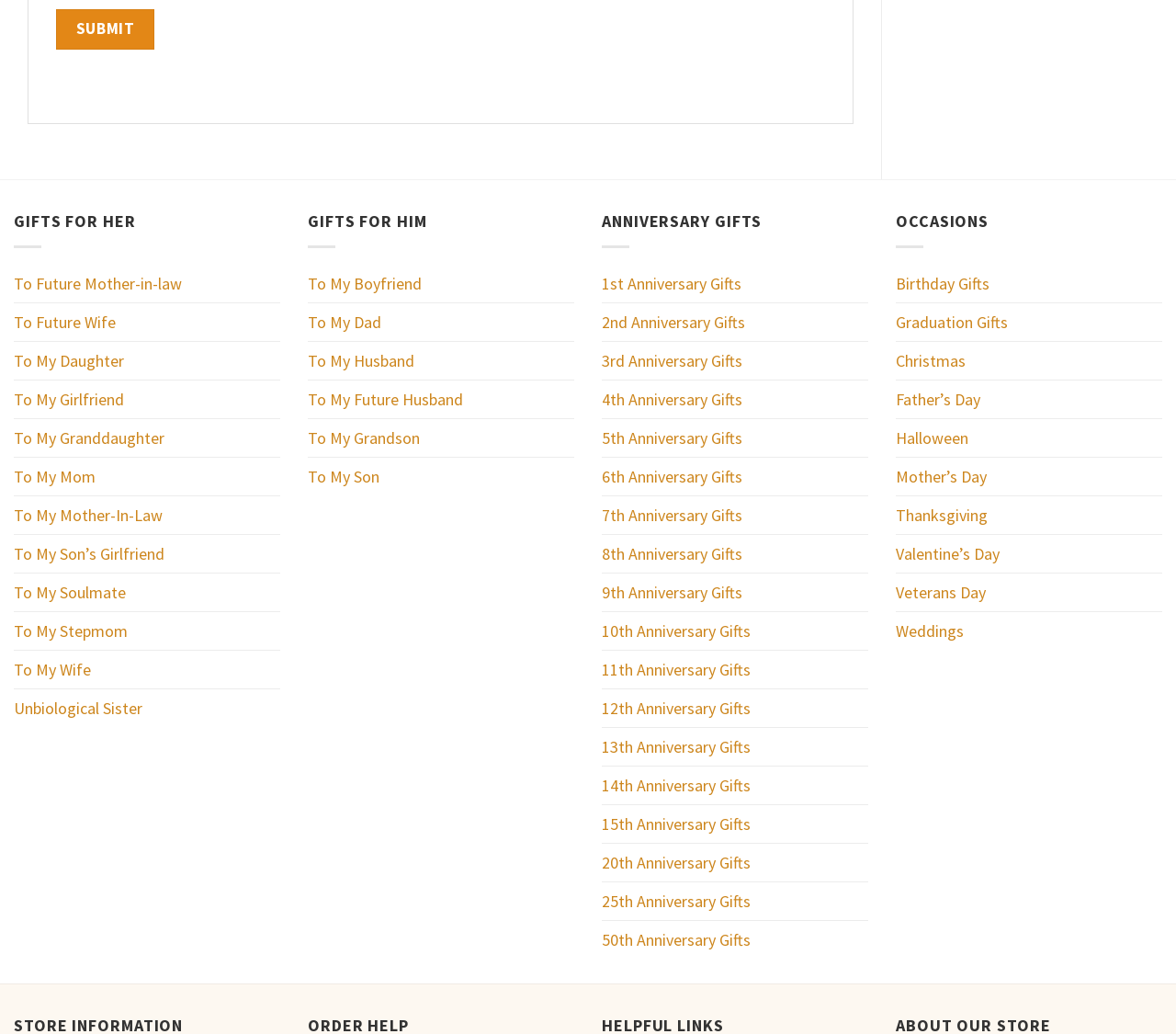Pinpoint the bounding box coordinates for the area that should be clicked to perform the following instruction: "Explore 1st Anniversary Gifts".

[0.512, 0.256, 0.63, 0.292]